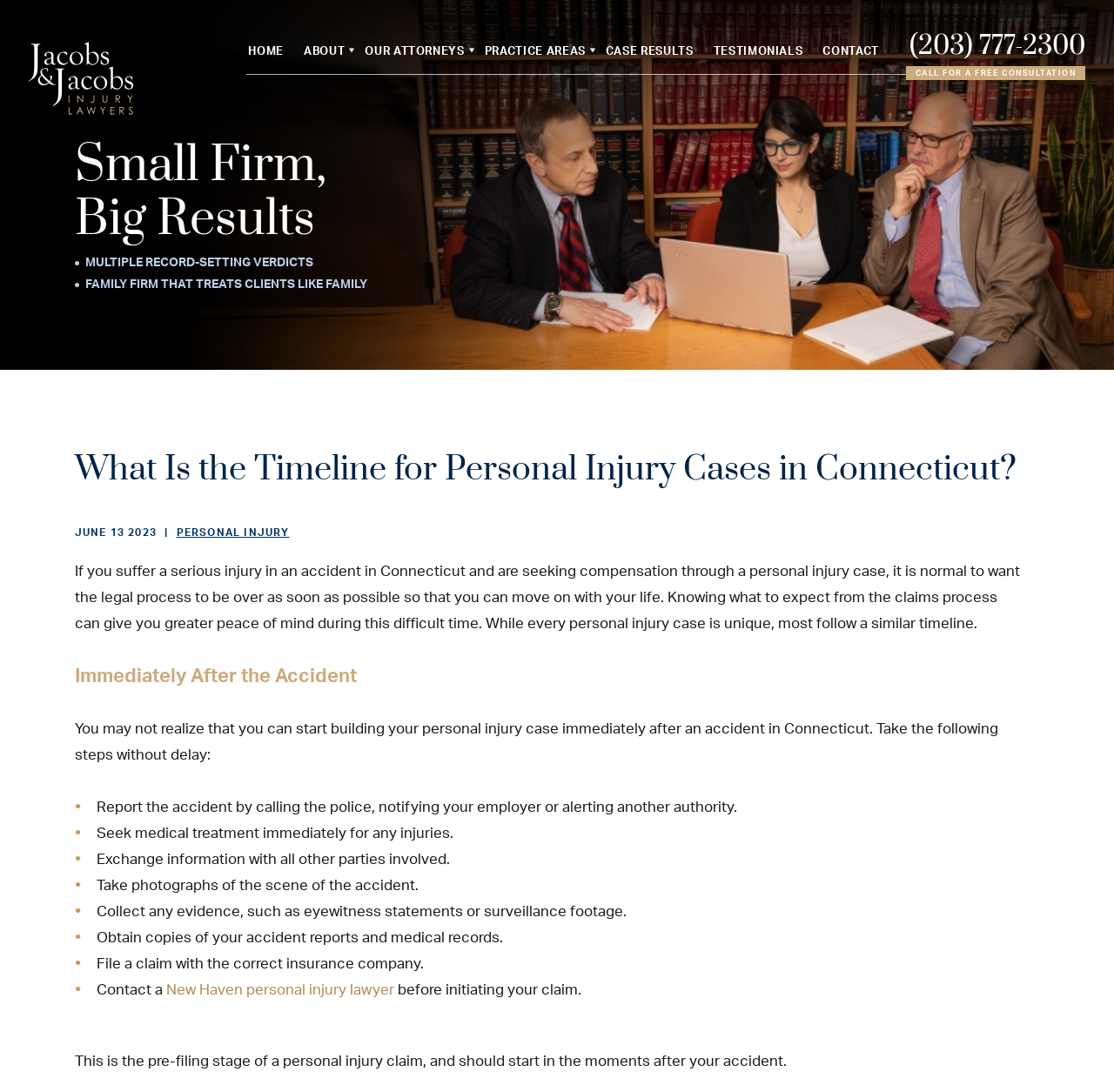Locate the bounding box coordinates of the clickable part needed for the task: "Click the 'CONTACT' link".

[0.737, 0.042, 0.791, 0.053]